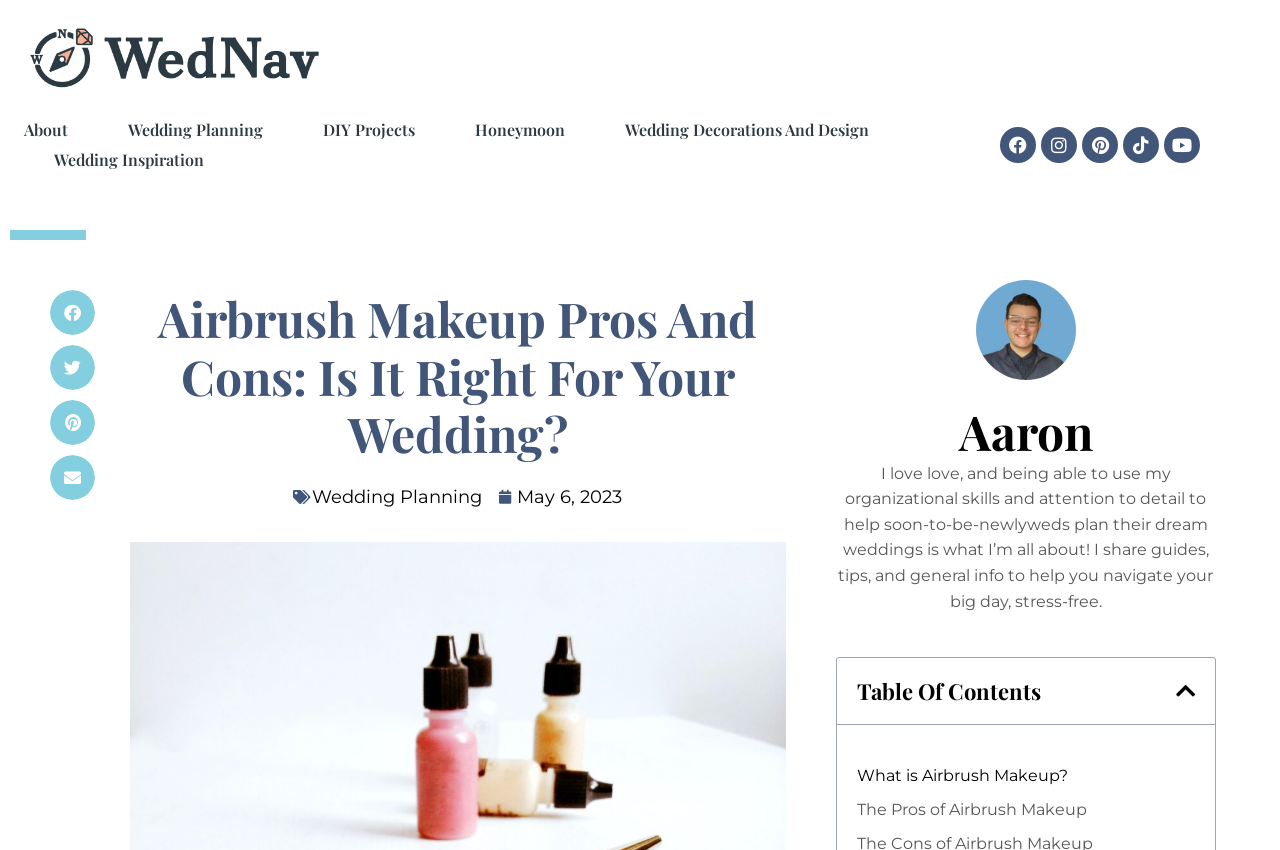What is the author's profession?
Provide a one-word or short-phrase answer based on the image.

Wedding planner